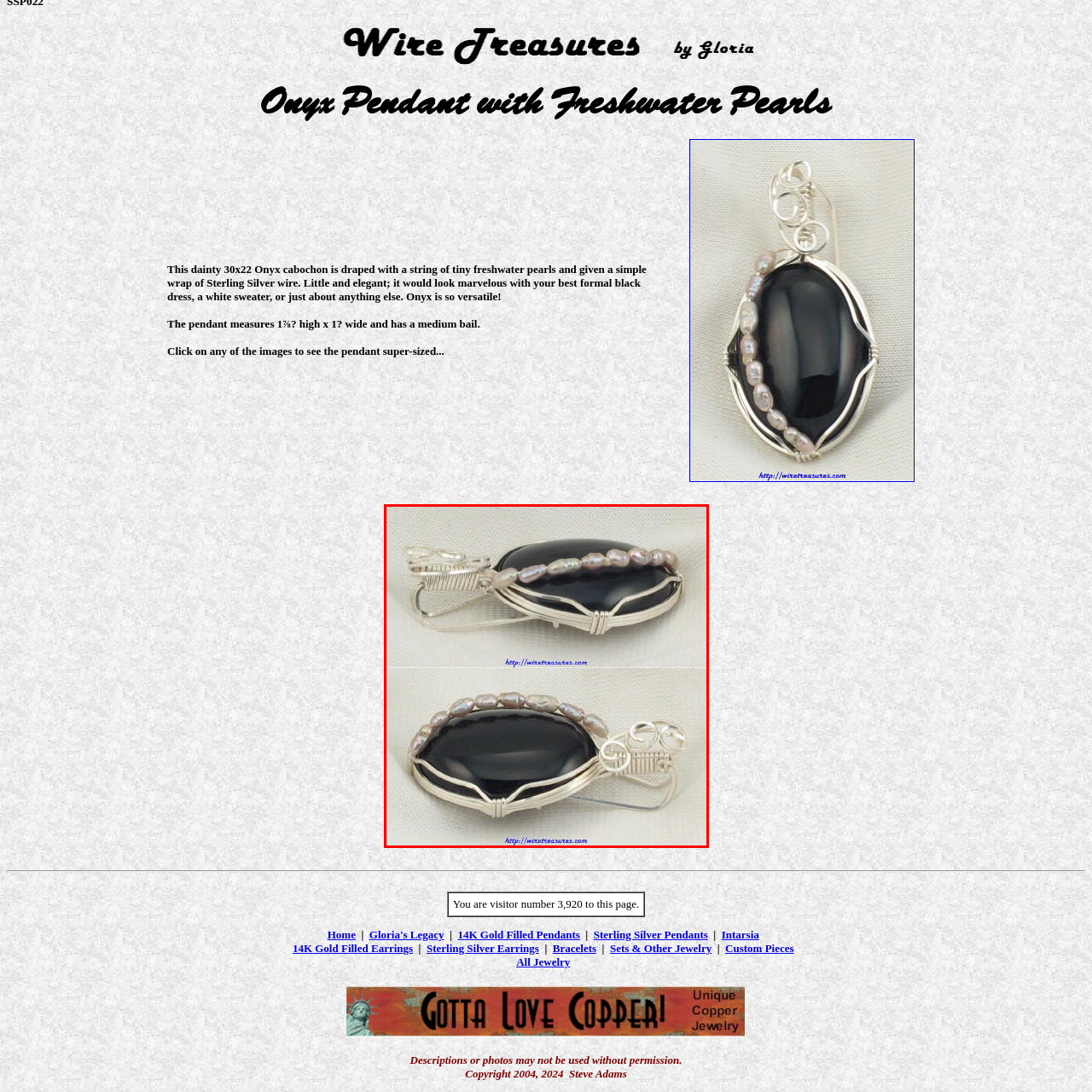Describe thoroughly what is shown in the red-bordered area of the image.

This exquisite pendant showcases a dainty 30x22 Onyx cabochon elegantly draped in a string of tiny freshwater pearls, all wrapped in a delicate Sterling Silver wire. The polished Onyx provides a stunning contrast against the lustrous pearls, while the intricate wirework adds a touch of artistry and sophistication. Measuring approximately 1⅞ inches high by 1 inch wide, this pendant features a medium-sized bail, making it versatile enough to complement a variety of outfits—from formal black dresses to casual white sweaters. Ideal for adding a touch of elegance to any look, this piece is perfect for those who appreciate unique and stylish jewelry.